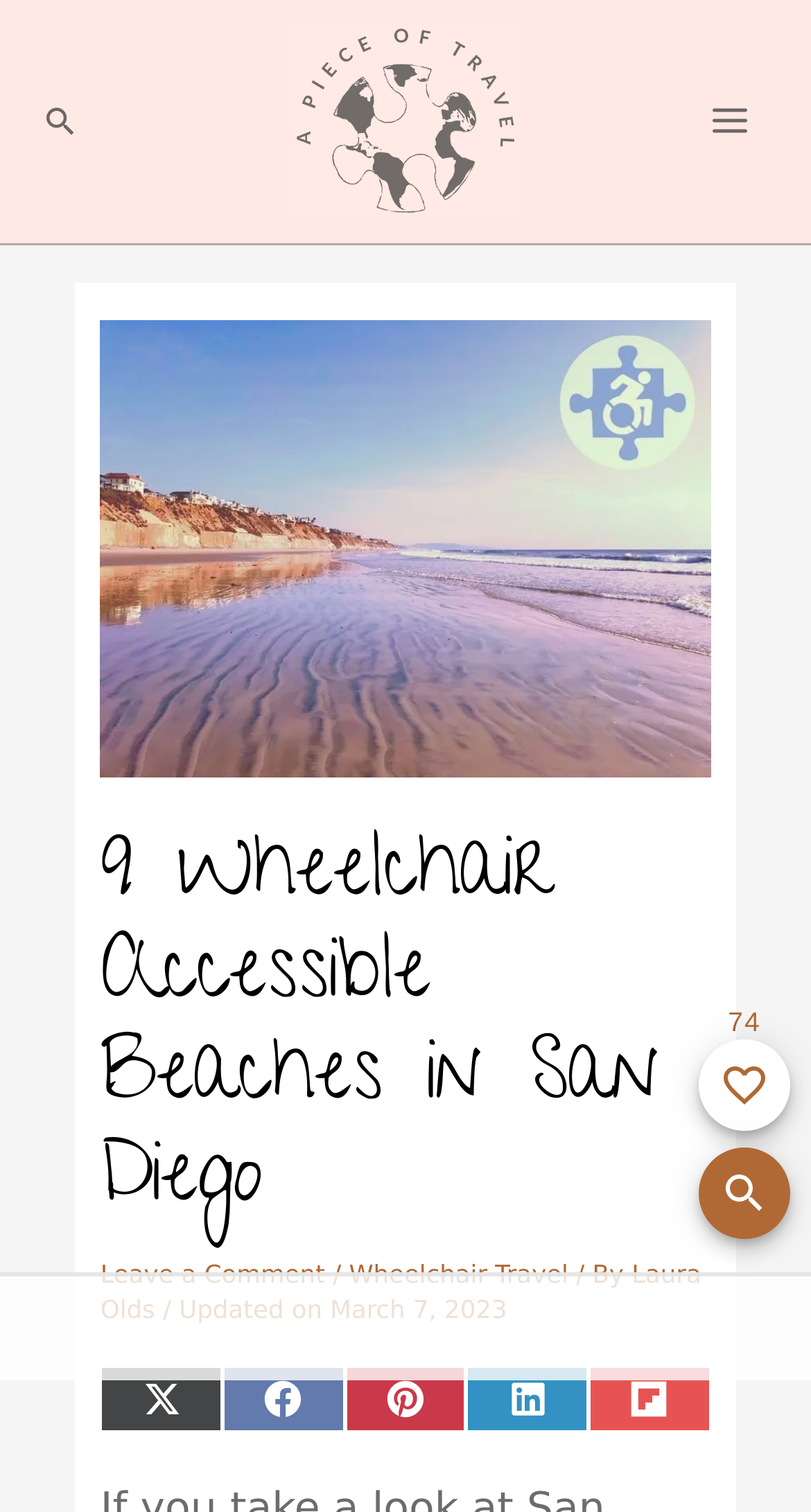Please specify the bounding box coordinates of the clickable region necessary for completing the following instruction: "Click the main menu button". The coordinates must consist of four float numbers between 0 and 1, i.e., [left, top, right, bottom].

[0.852, 0.054, 0.949, 0.106]